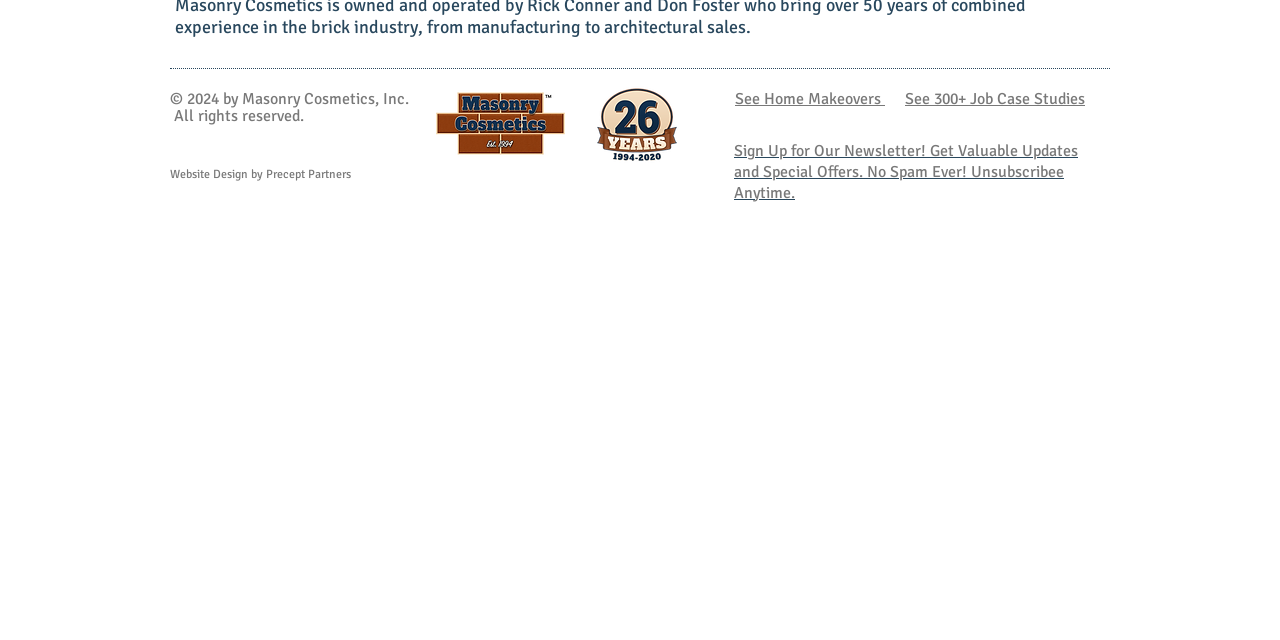Using the element description provided, determine the bounding box coordinates in the format (top-left x, top-left y, bottom-right x, bottom-right y). Ensure that all values are floating point numbers between 0 and 1. Element description: alt="Emoche ᛜ Gemstones & Jewelry"

None